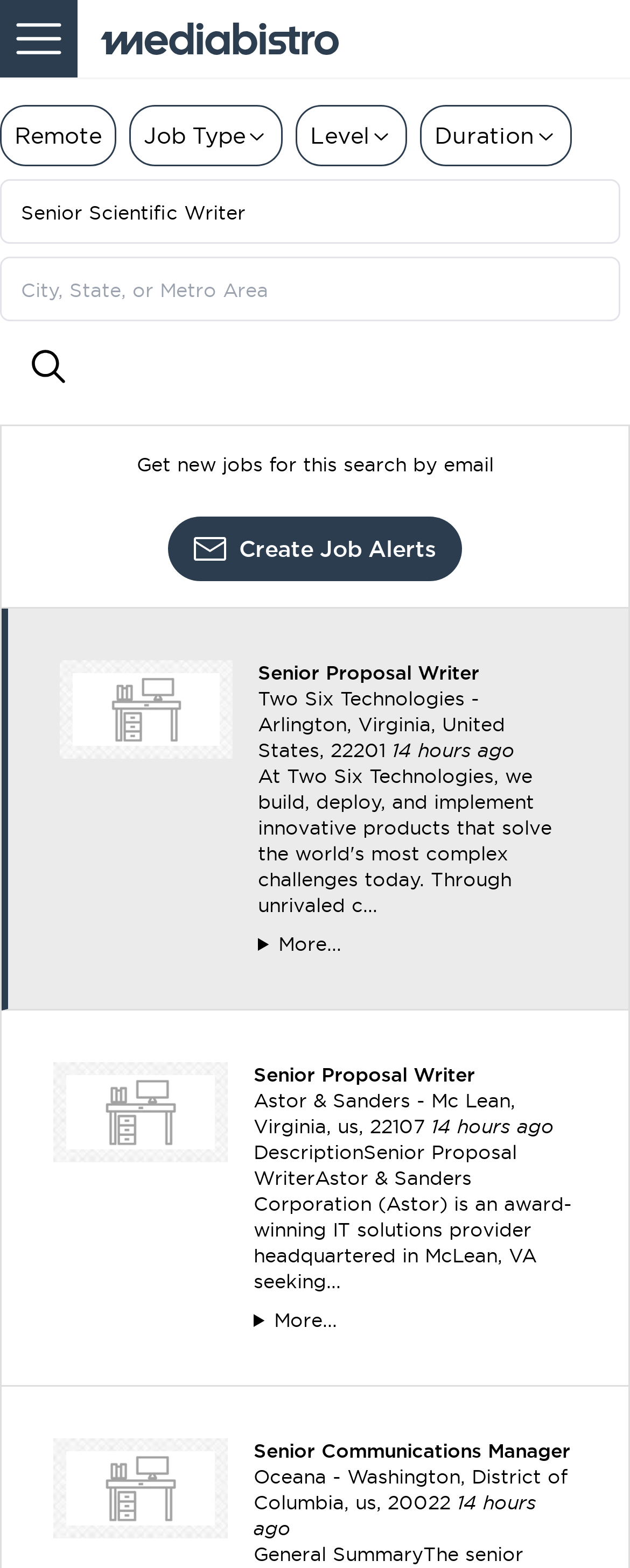Find the bounding box coordinates corresponding to the UI element with the description: "Job Type". The coordinates should be formatted as [left, top, right, bottom], with values as floats between 0 and 1.

[0.205, 0.067, 0.449, 0.106]